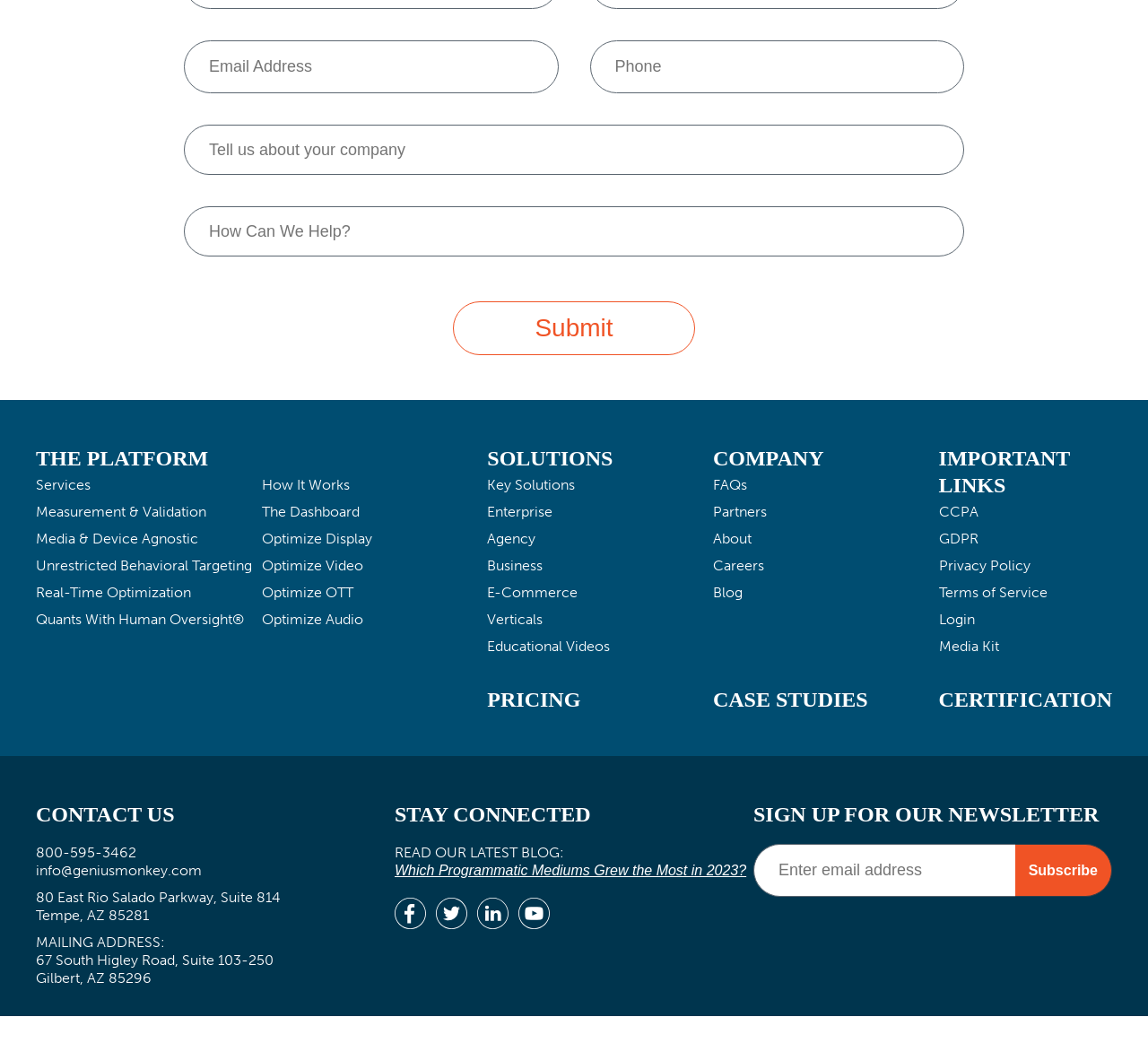How many links are under the 'THE PLATFORM' heading?
Based on the screenshot, answer the question with a single word or phrase.

8